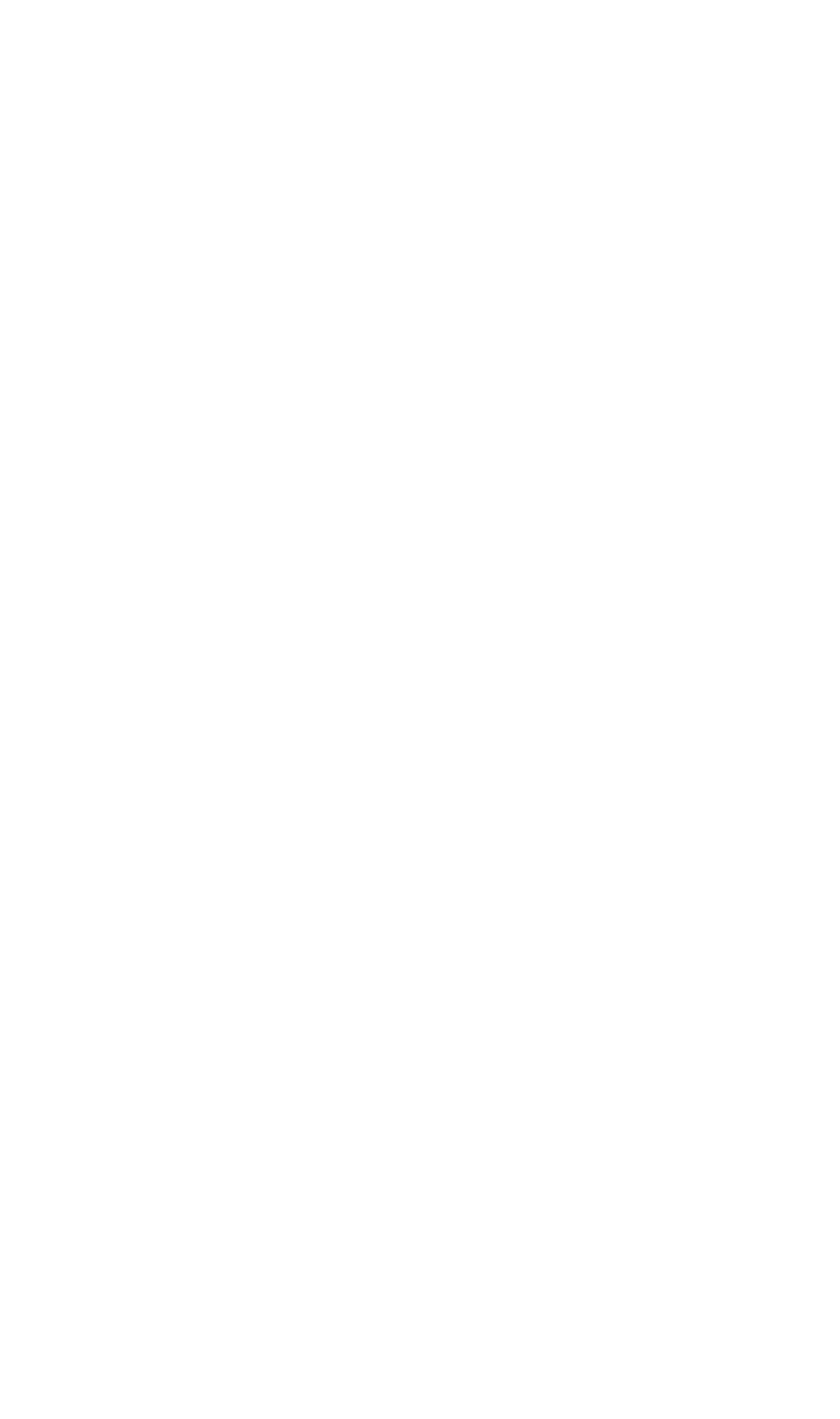Predict the bounding box of the UI element that fits this description: "Read more".

[0.038, 0.881, 0.962, 0.956]